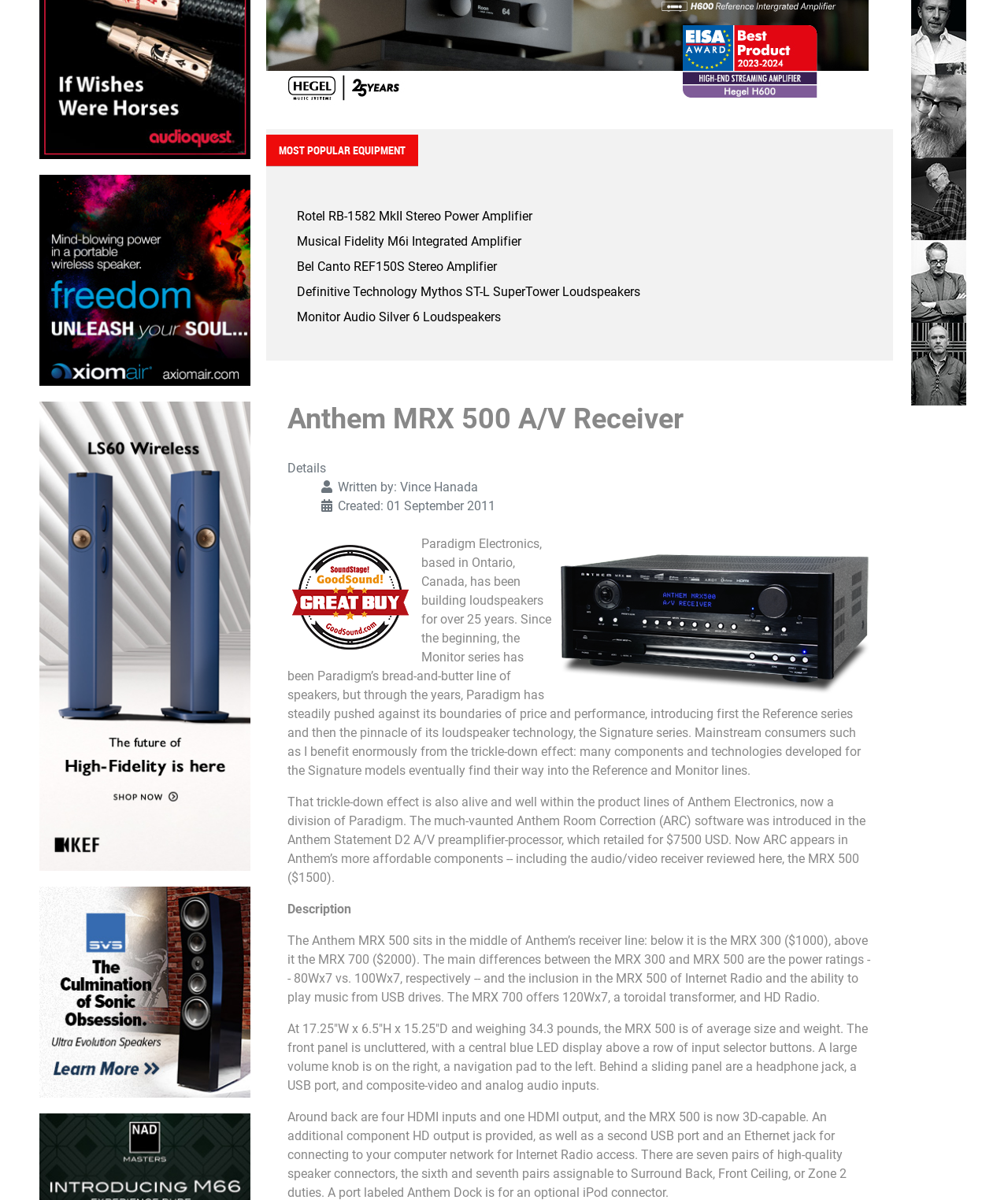Predict the bounding box coordinates for the UI element described as: "title="Dennis Burger"". The coordinates should be four float numbers between 0 and 1, presented as [left, top, right, bottom].

[0.904, 0.09, 0.959, 0.102]